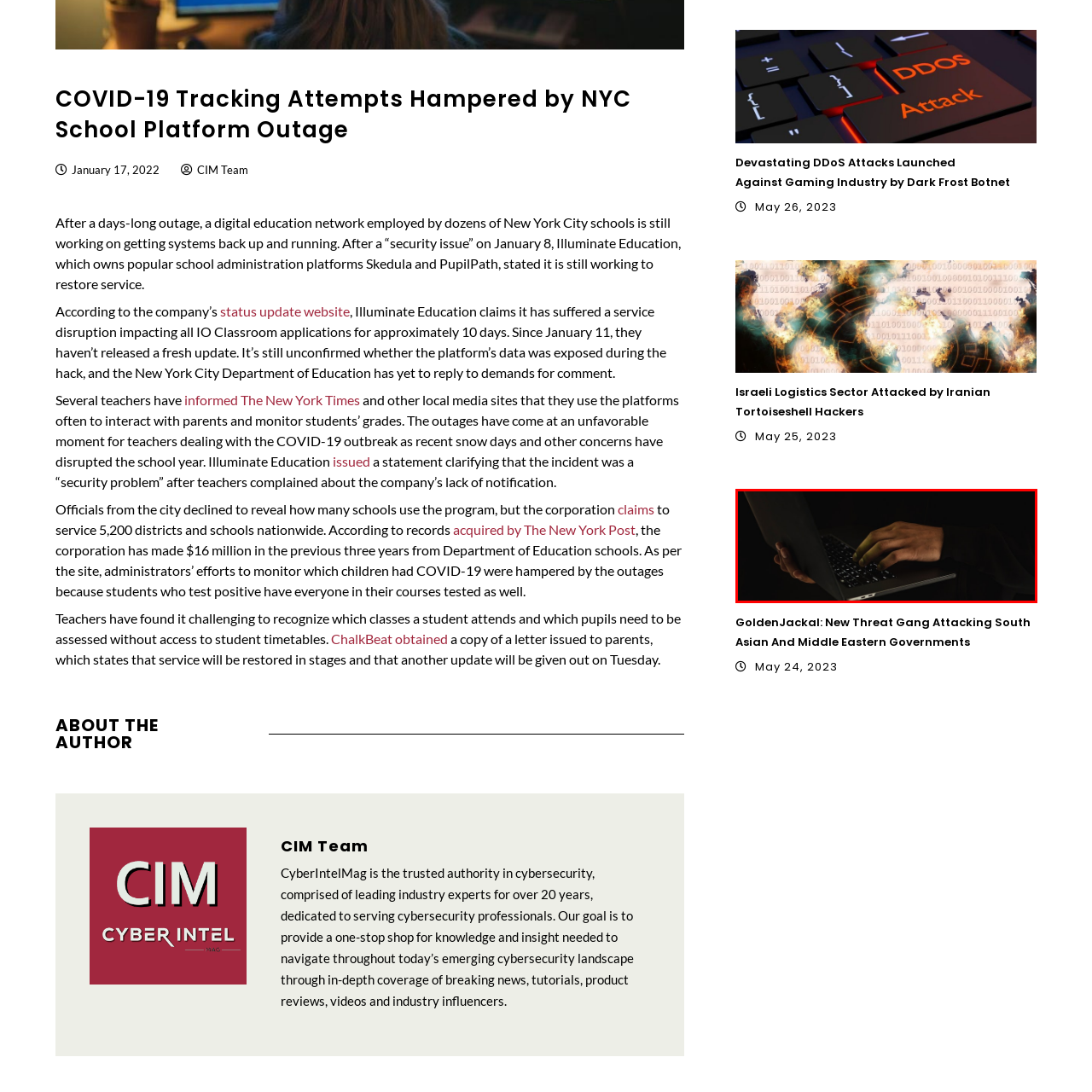View the area enclosed by the red box, What theme is embodied by the visual? Respond using one word or phrase.

Digital engagement